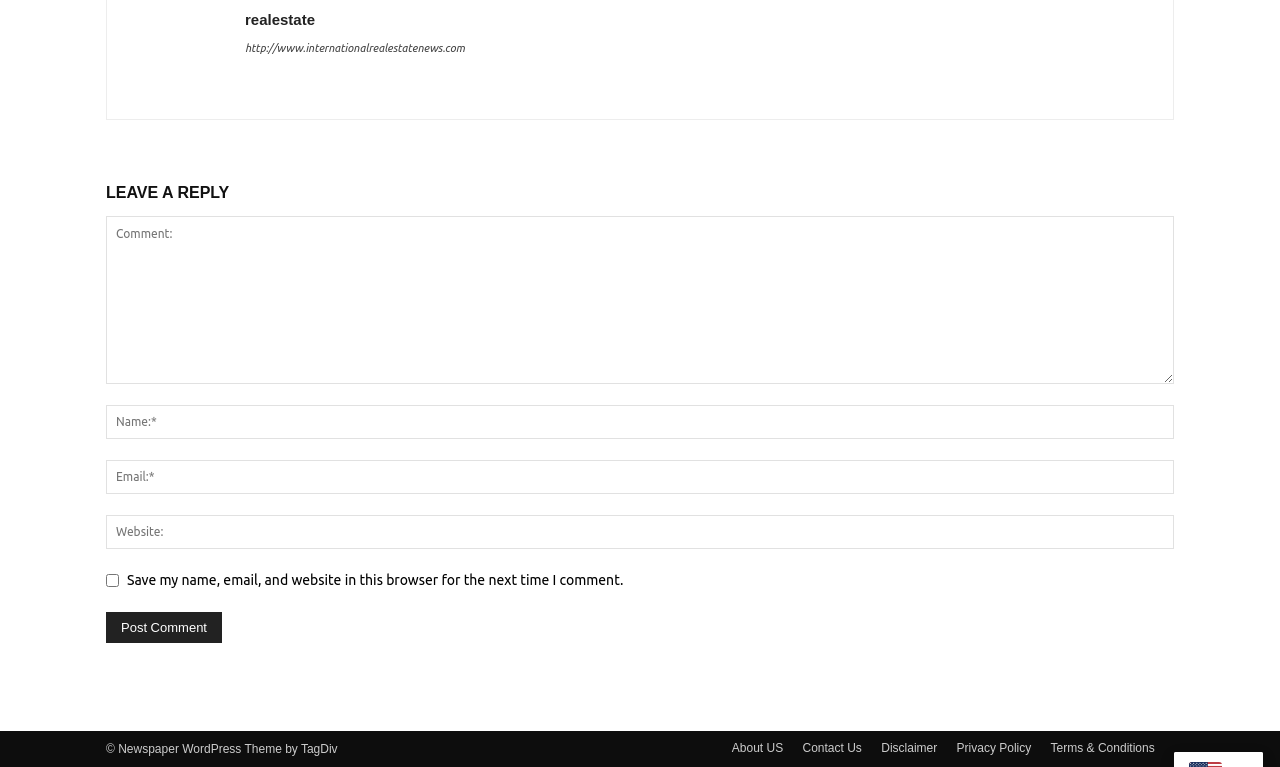What is the copyright information of the website?
Answer the question with a detailed and thorough explanation.

The StaticText element at the bottom of the webpage displays the copyright information, which is '© Newspaper WordPress Theme by TagDiv', indicating that the website uses a WordPress theme designed by TagDiv.